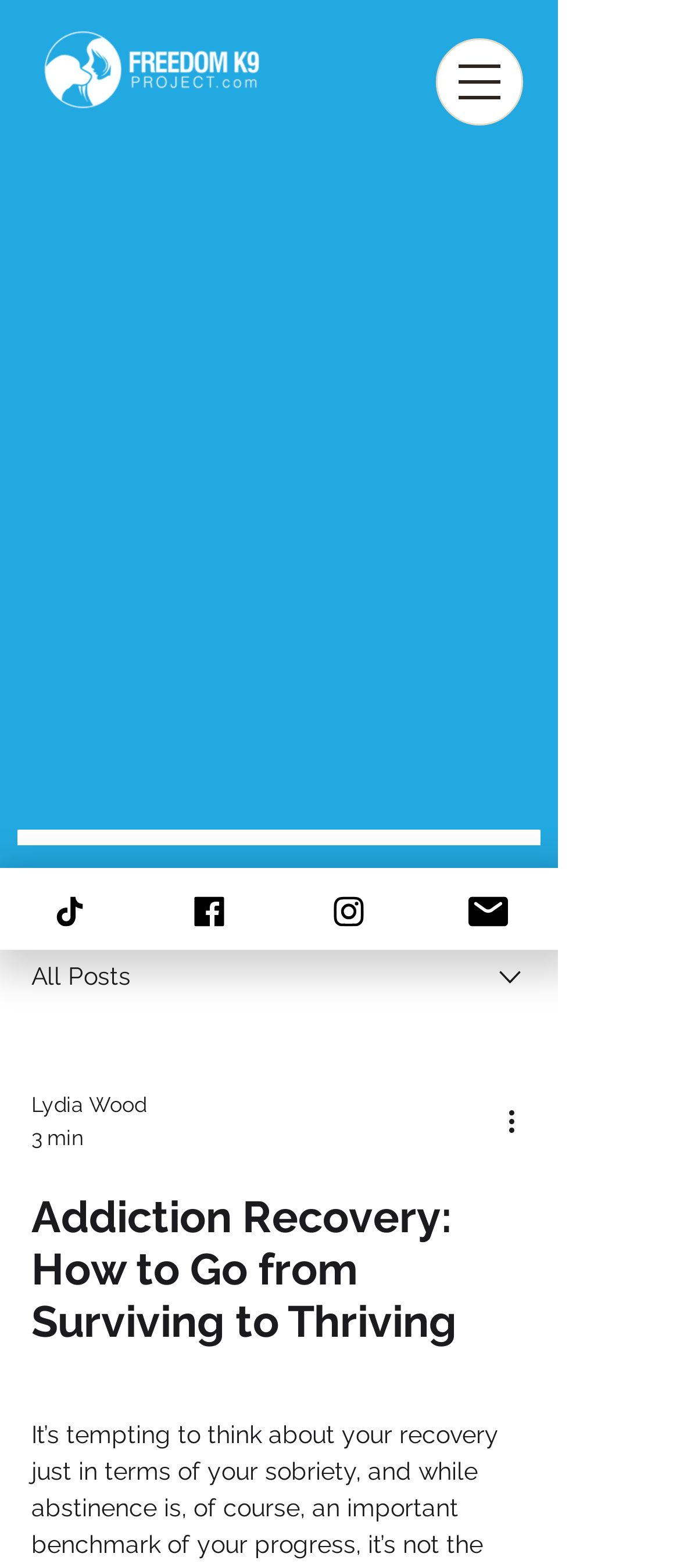Identify the bounding box for the UI element described as: "Facebook". Ensure the coordinates are four float numbers between 0 and 1, formatted as [left, top, right, bottom].

[0.205, 0.554, 0.41, 0.606]